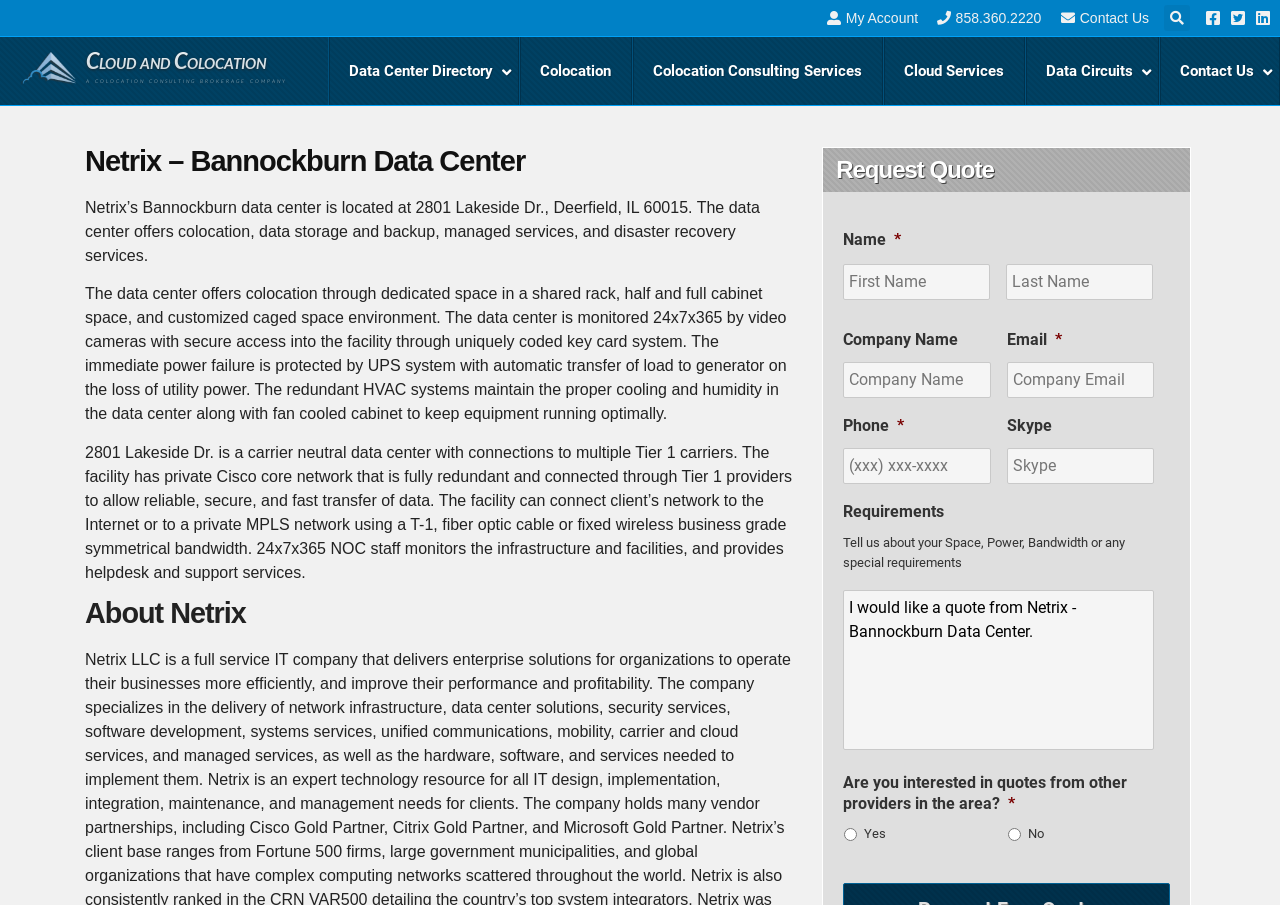Identify the bounding box coordinates of the specific part of the webpage to click to complete this instruction: "Click on the 'Cloud and Colocation' link".

[0.0, 0.041, 0.24, 0.115]